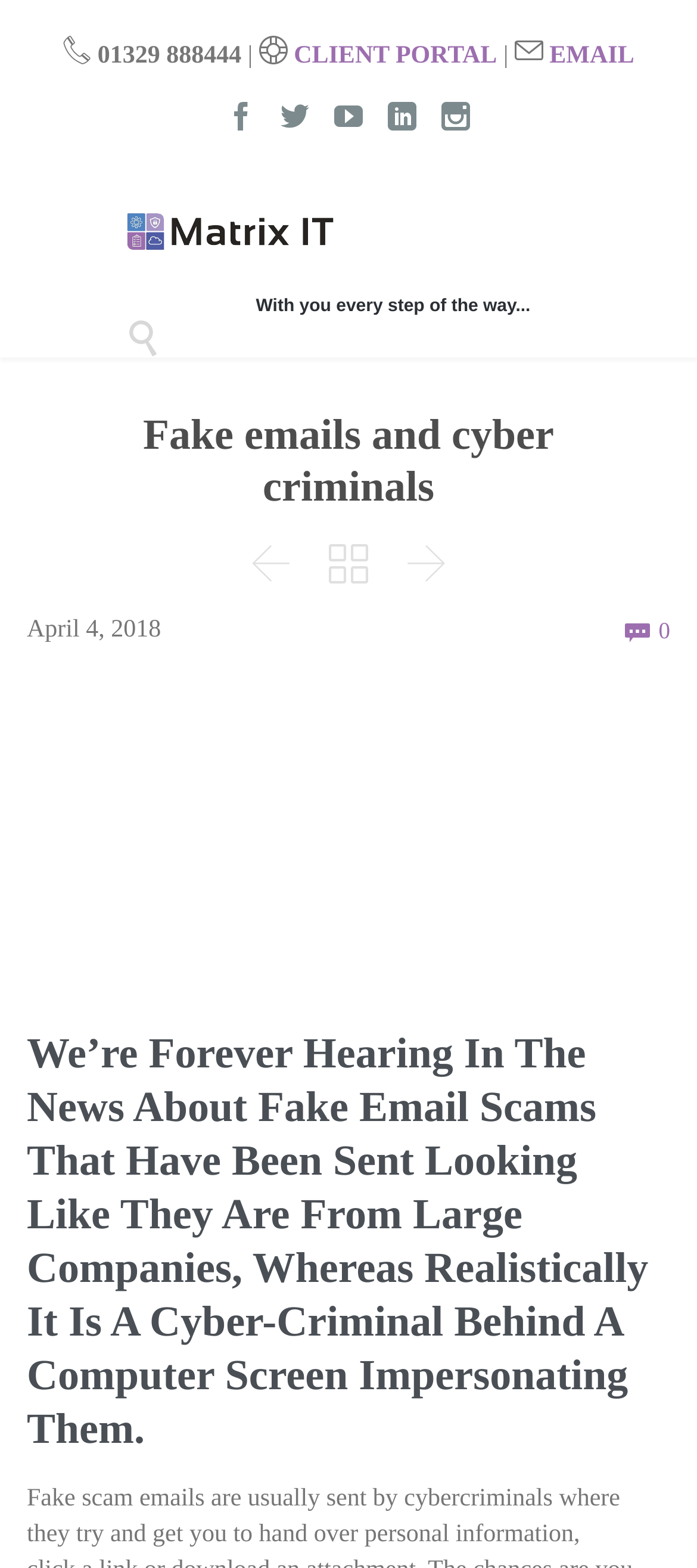Locate the bounding box coordinates of the element that needs to be clicked to carry out the instruction: "Click the Matrix IT link". The coordinates should be given as four float numbers ranging from 0 to 1, i.e., [left, top, right, bottom].

[0.179, 0.112, 0.487, 0.184]